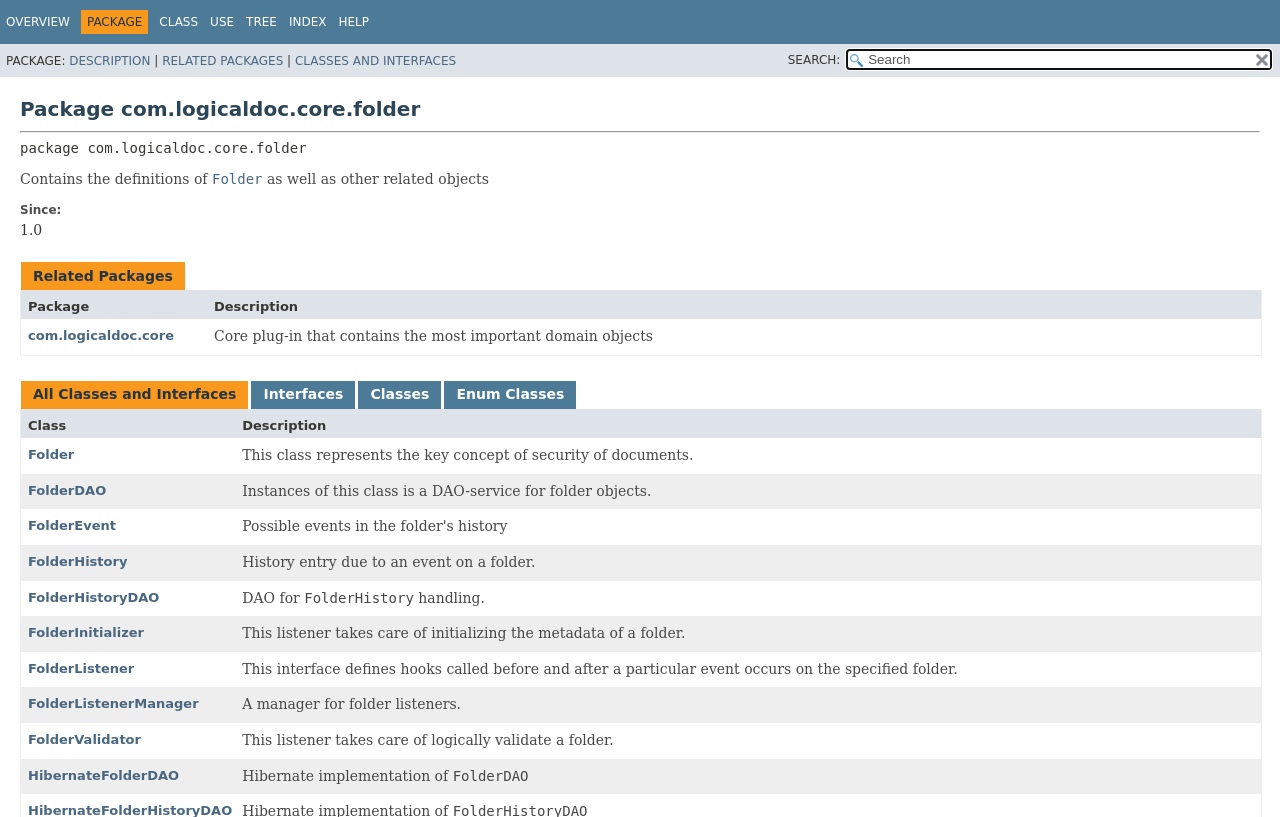How many tabs are there in the tablist? Based on the image, give a response in one word or a short phrase.

4